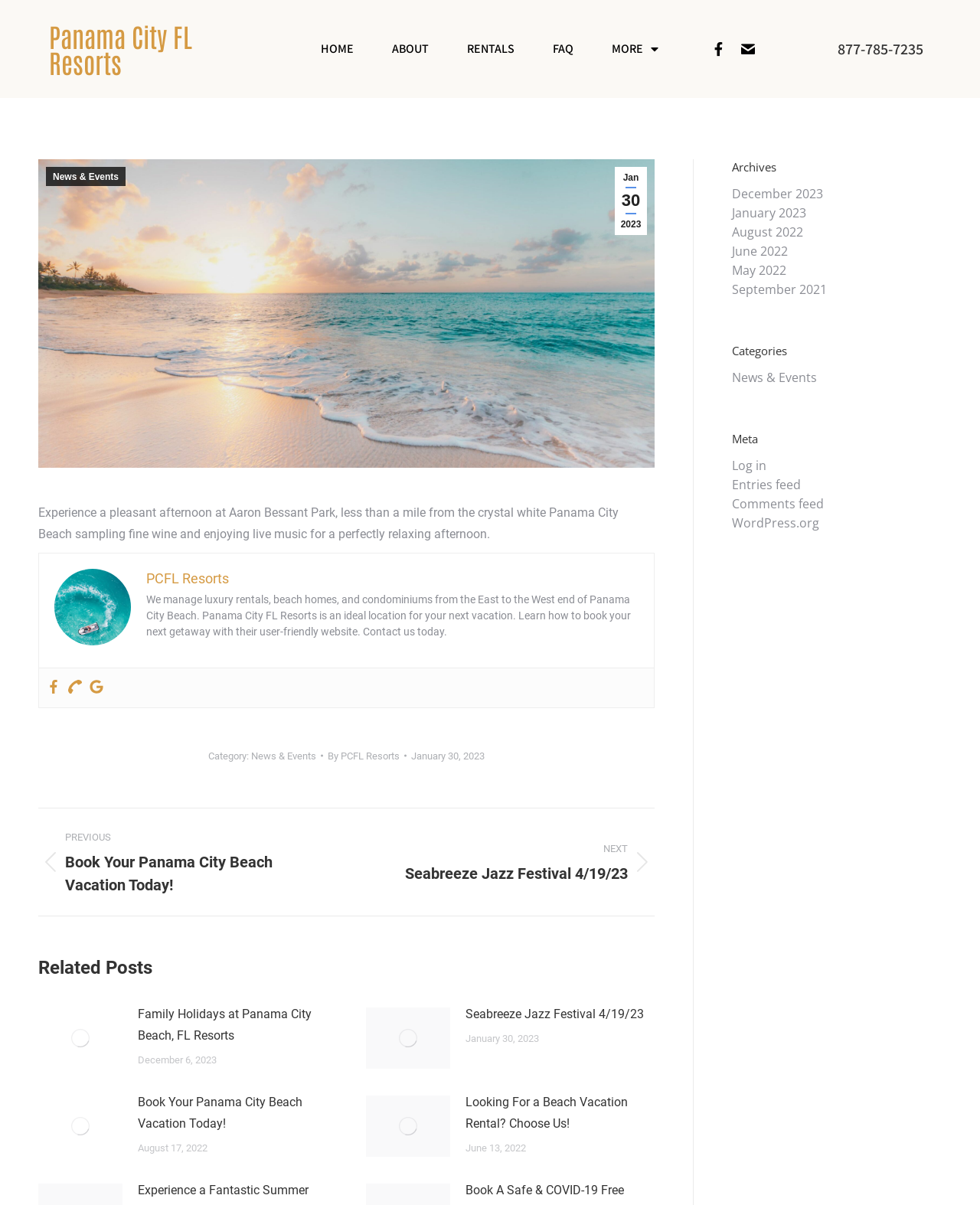Bounding box coordinates are to be given in the format (top-left x, top-left y, bottom-right x, bottom-right y). All values must be floating point numbers between 0 and 1. Provide the bounding box coordinate for the UI element described as: By PCFL Resorts

[0.334, 0.619, 0.415, 0.635]